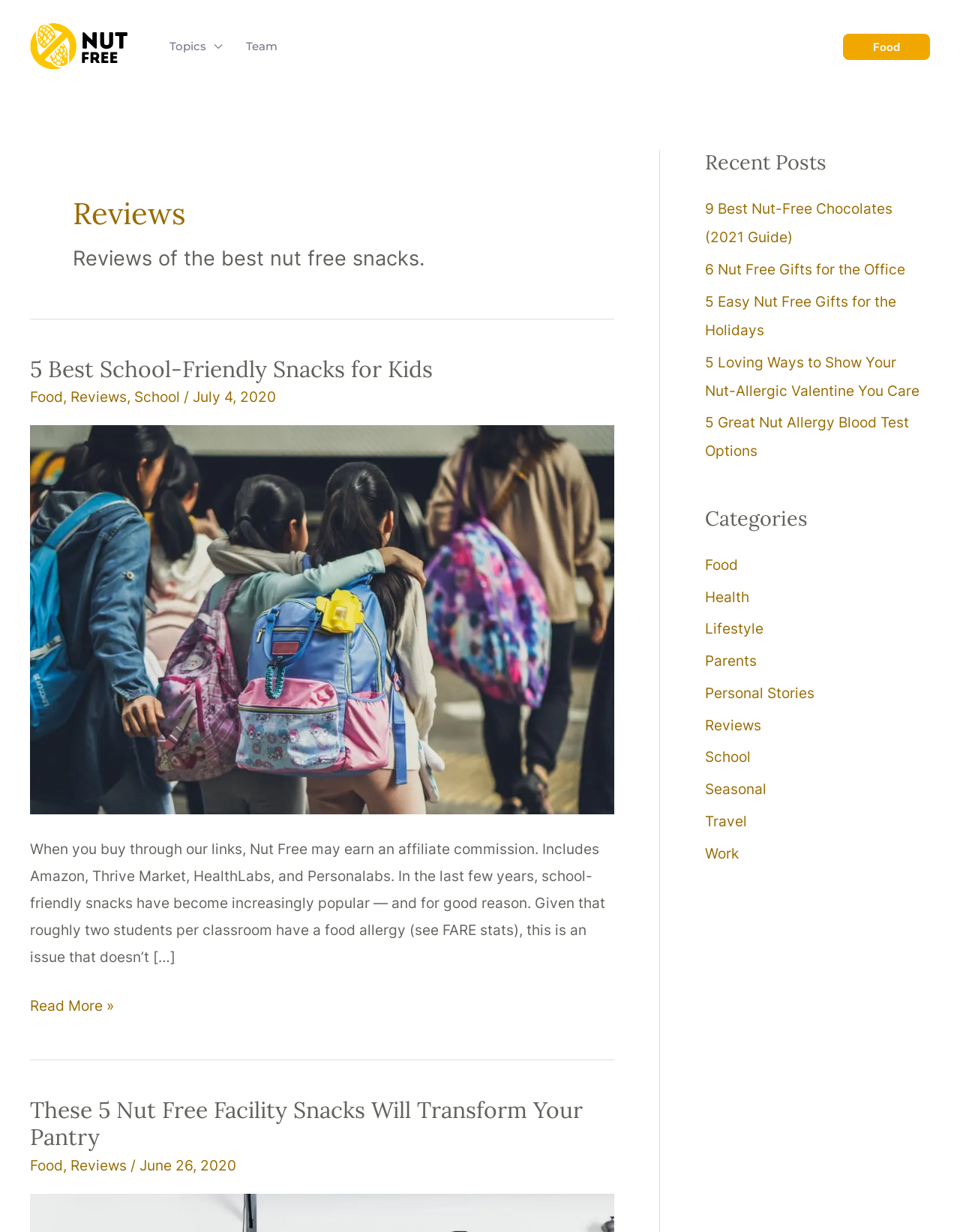Pinpoint the bounding box coordinates for the area that should be clicked to perform the following instruction: "Click on the '5 Best School-Friendly Snacks for Kids' article".

[0.031, 0.288, 0.451, 0.311]